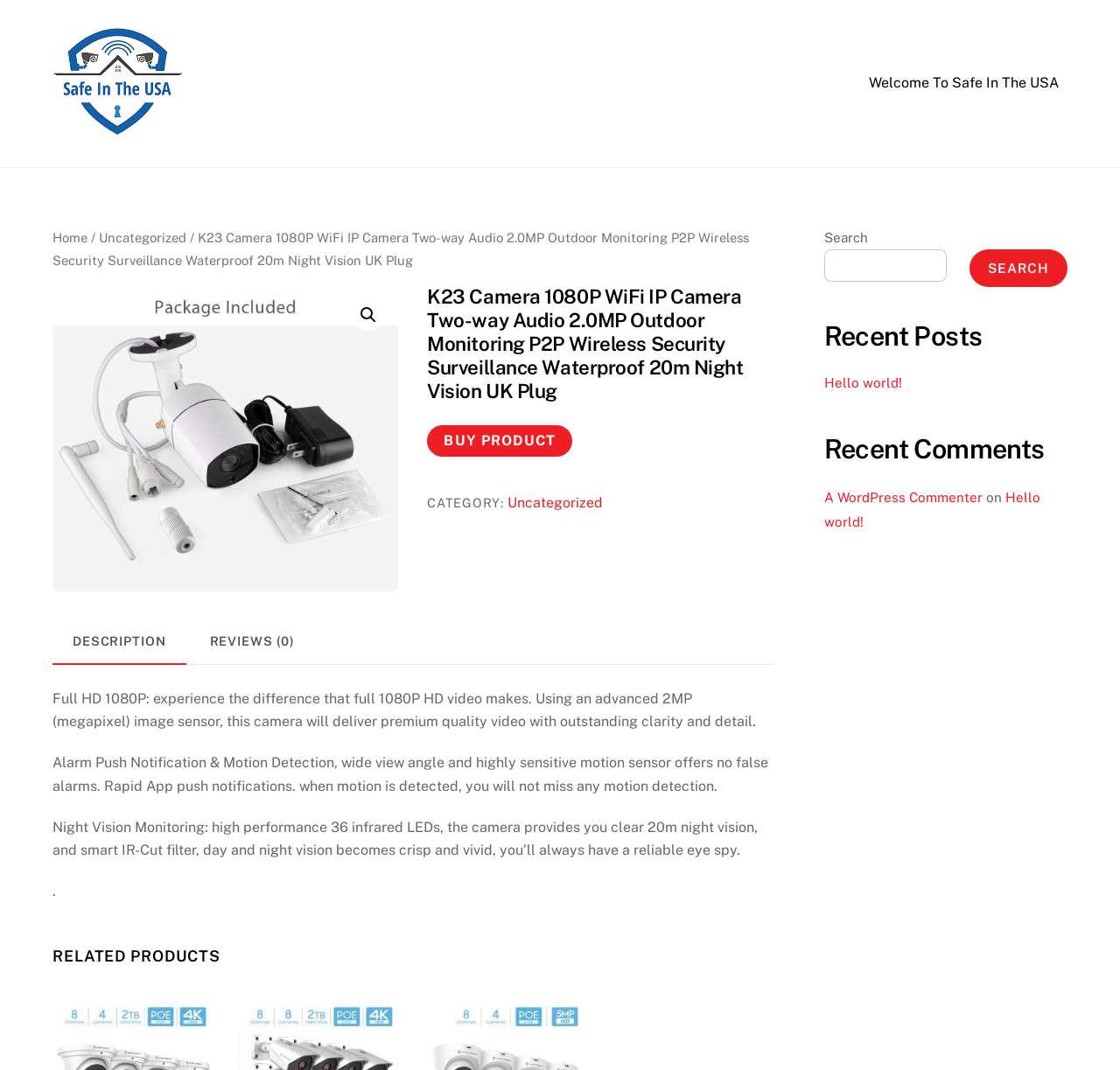Specify the bounding box coordinates of the region I need to click to perform the following instruction: "View product description". The coordinates must be four float numbers in the range of 0 to 1, i.e., [left, top, right, bottom].

[0.047, 0.579, 0.166, 0.621]